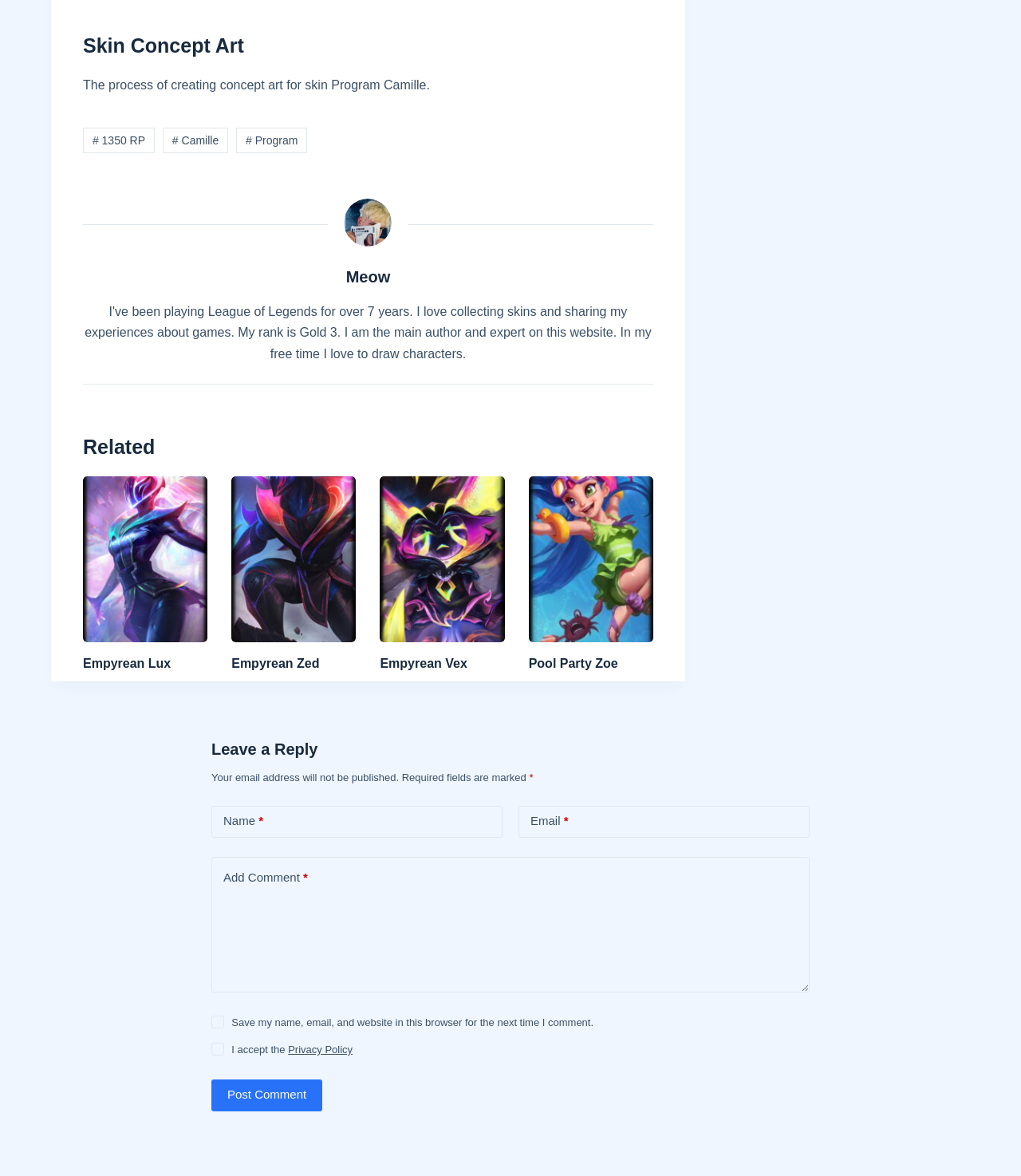Identify the bounding box coordinates of the part that should be clicked to carry out this instruction: "Read about Empyrean Lux".

[0.081, 0.405, 0.203, 0.546]